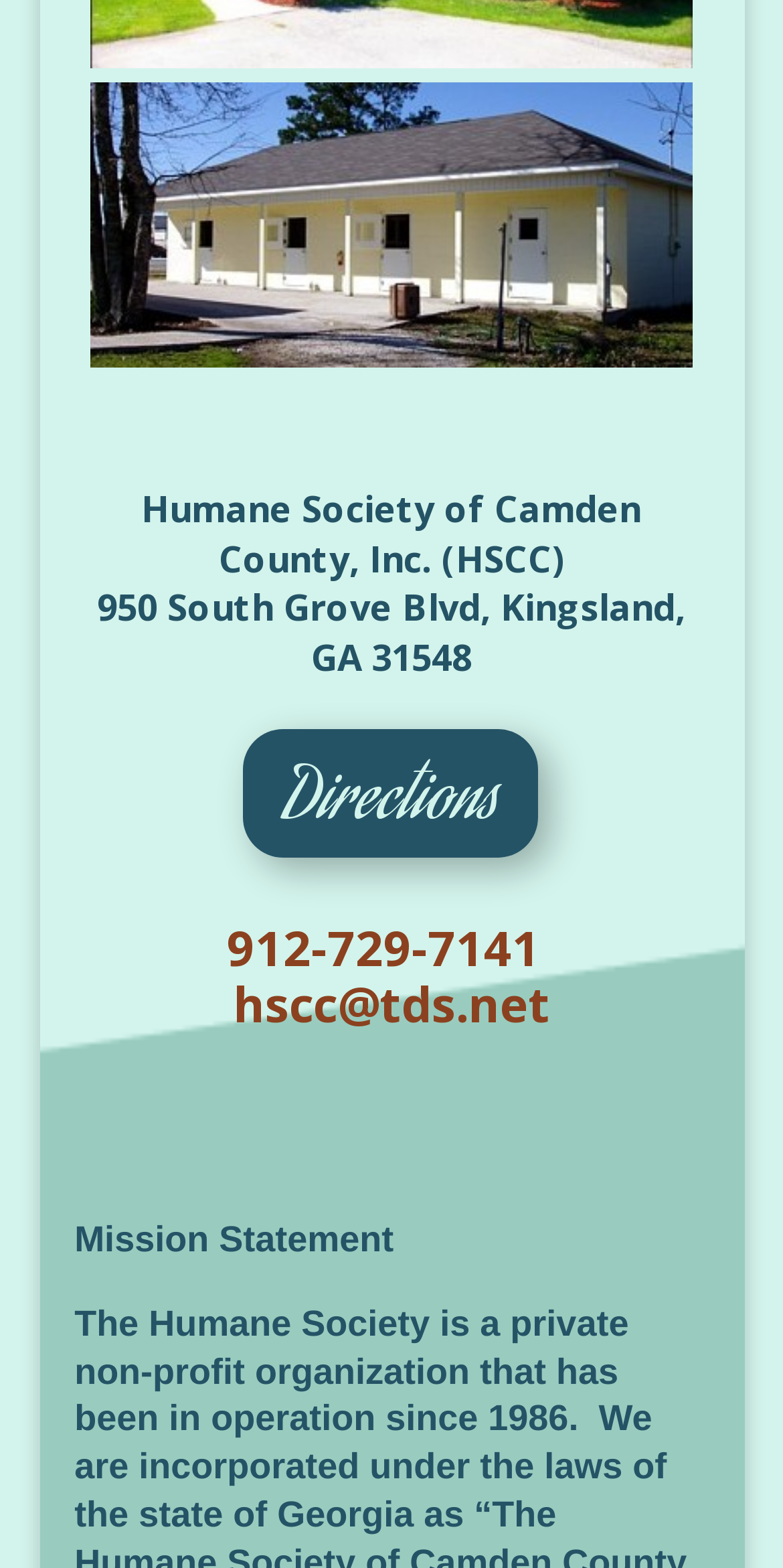What is the phone number of the organization?
Could you answer the question in a detailed manner, providing as much information as possible?

I found the phone number of the organization by looking at the link element with the text '912-729-7141' which is located at [0.29, 0.583, 0.69, 0.626] on the webpage.